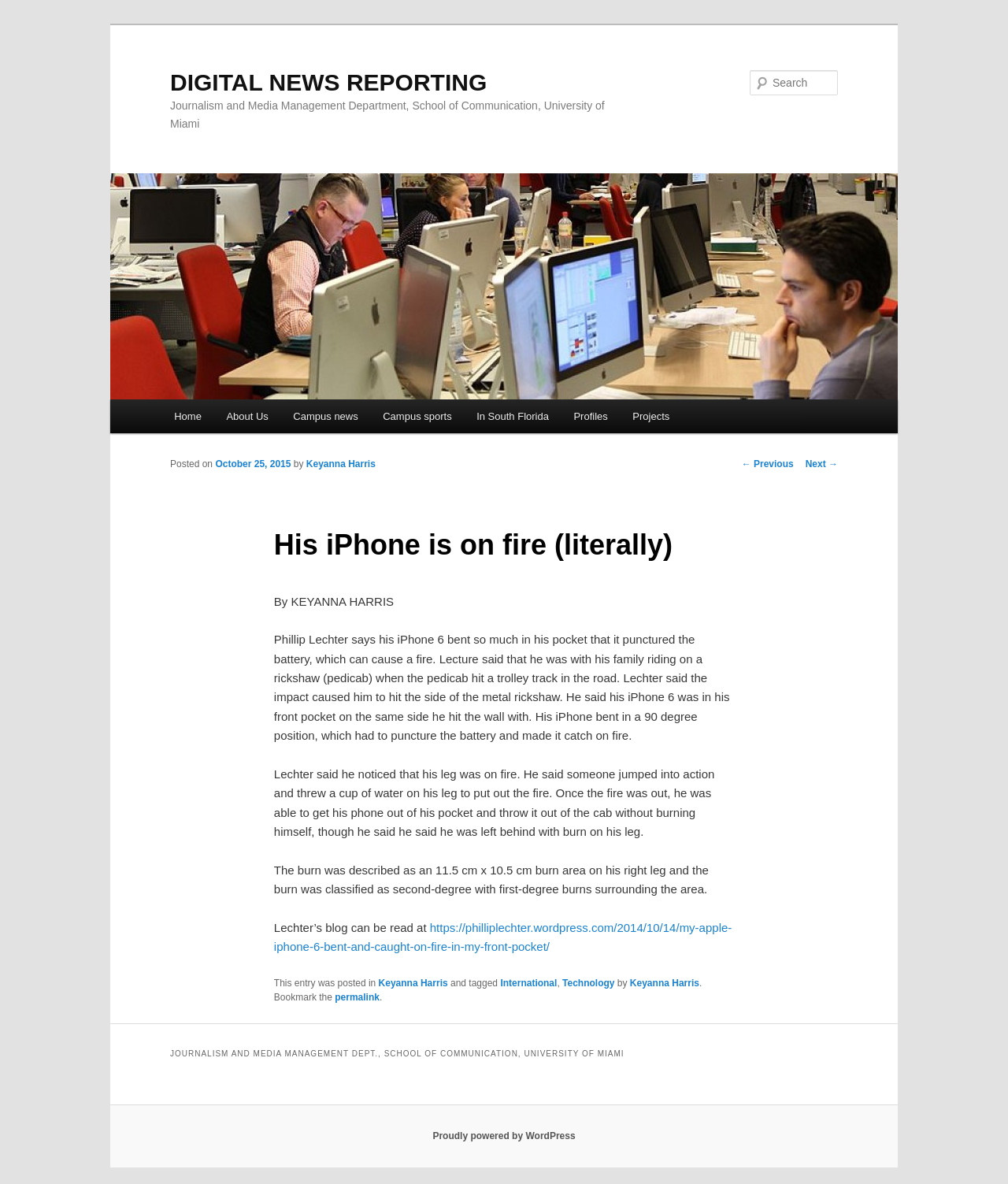Generate the text content of the main headline of the webpage.

DIGITAL NEWS REPORTING